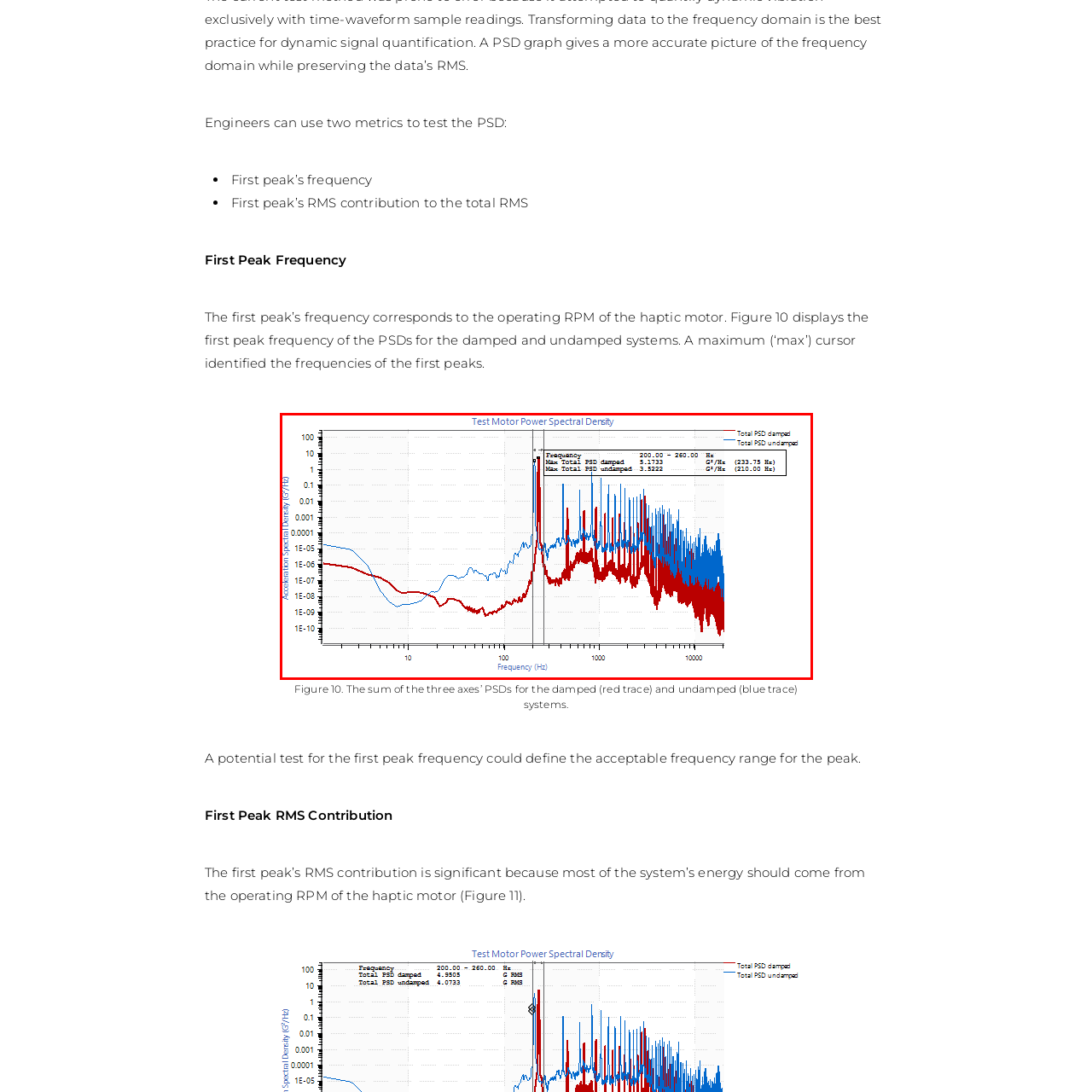Observe the image enclosed by the red border and respond to the subsequent question with a one-word or short phrase:
What does the blue line signify?

Total PSD for undamped system